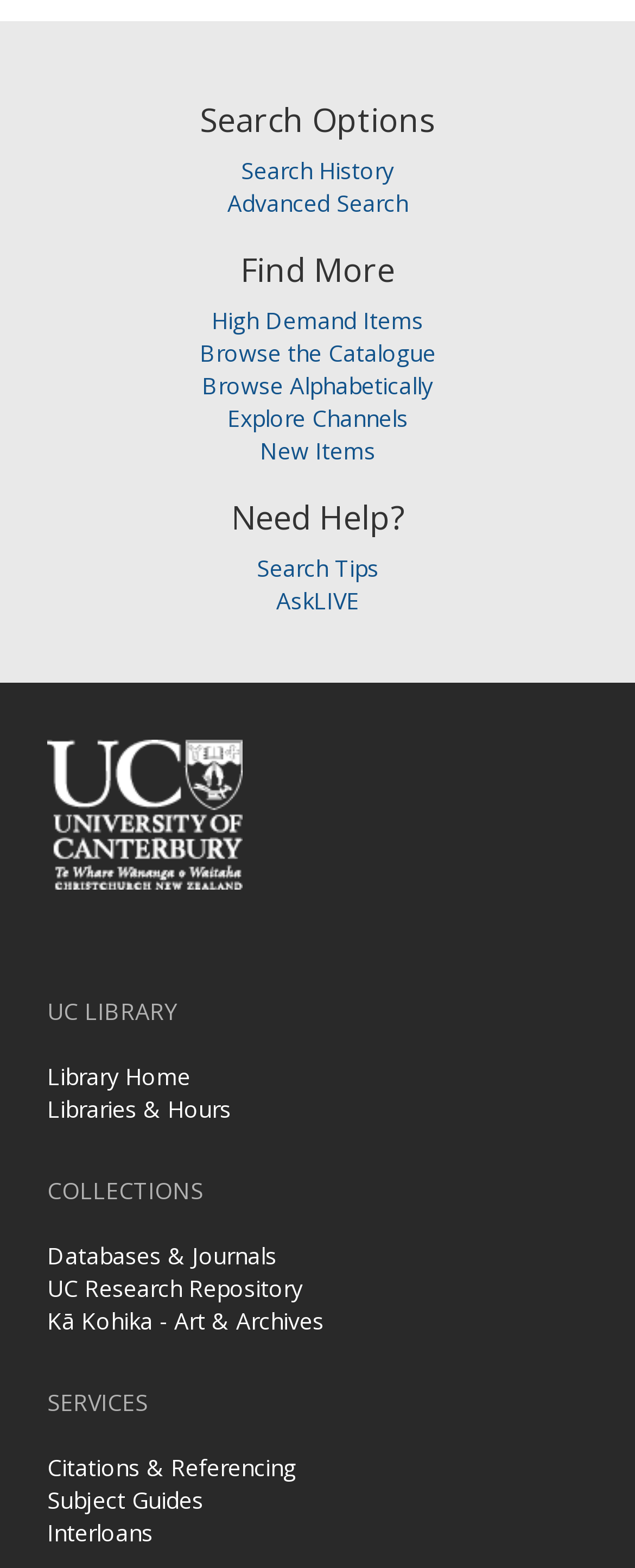Locate the bounding box coordinates of the element you need to click to accomplish the task described by this instruction: "Ask for help".

[0.435, 0.373, 0.565, 0.393]